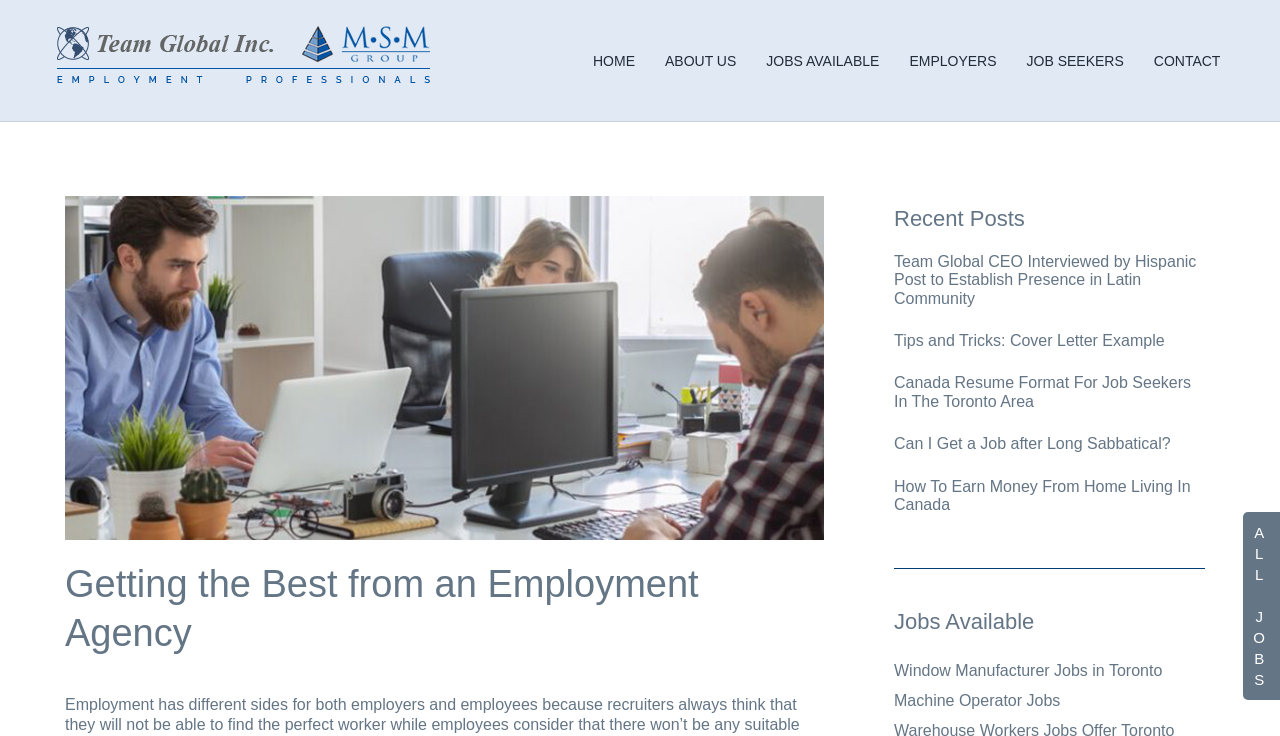Answer the question using only a single word or phrase: 
What is the topic of the latest article?

Team Global CEO Interview